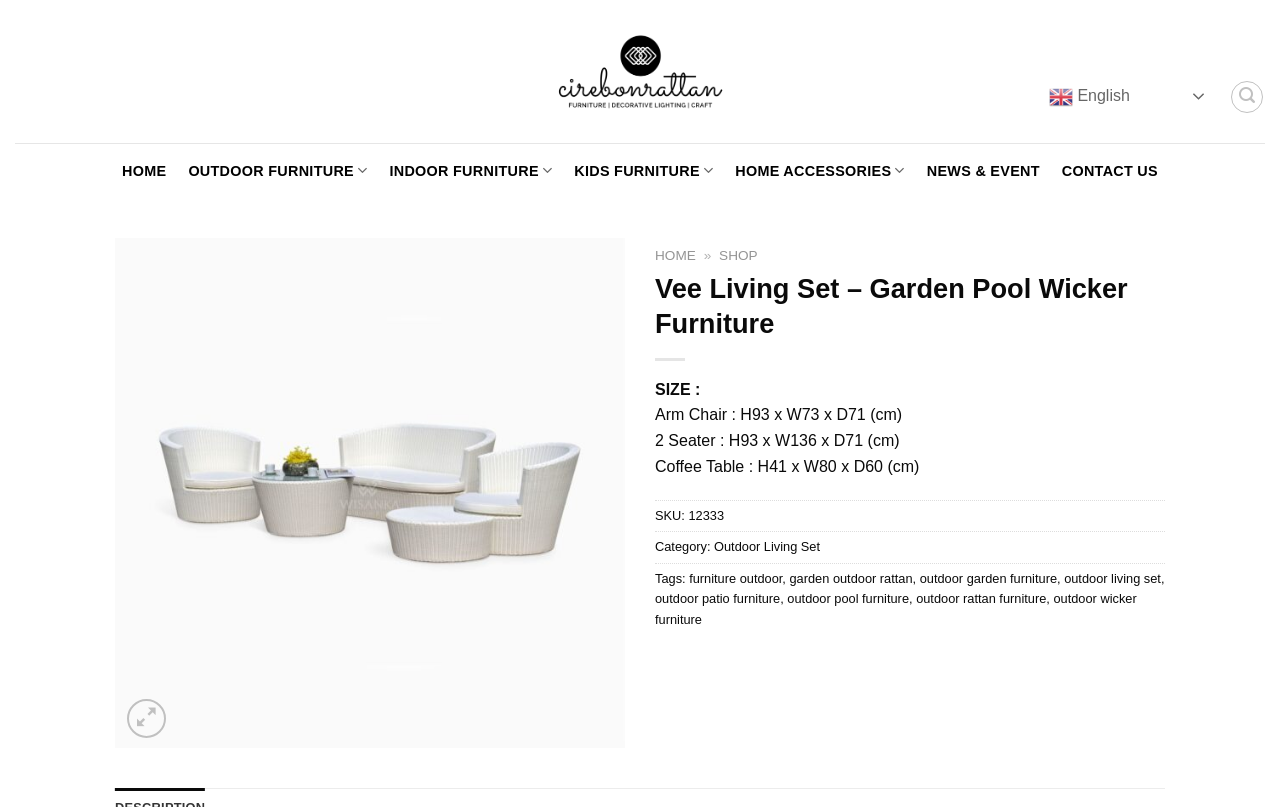Provide your answer in one word or a succinct phrase for the question: 
How many seats does the 2 Seater have?

2